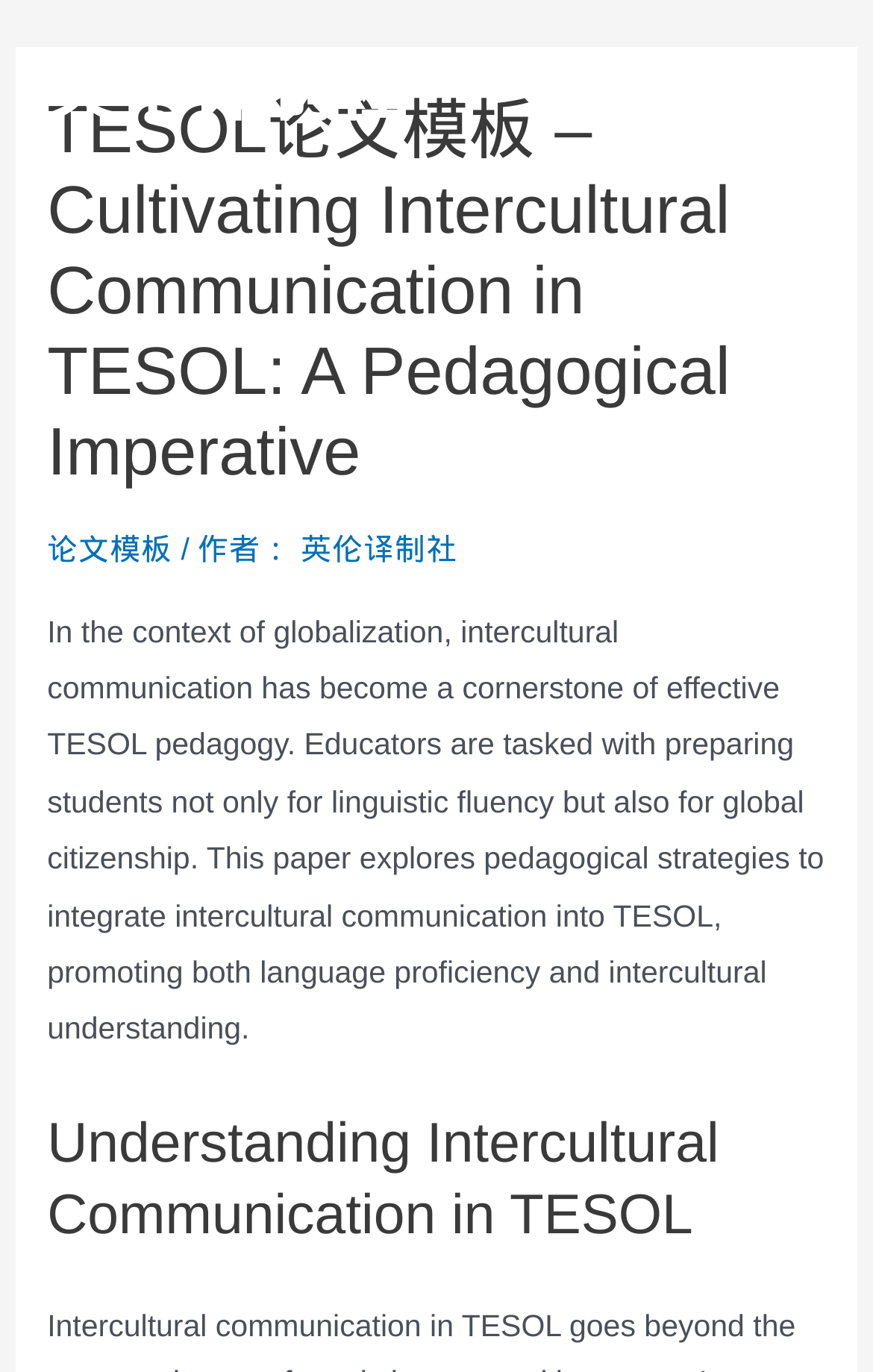How many sections are there in the paper?
Using the visual information from the image, give a one-word or short-phrase answer.

At least 2